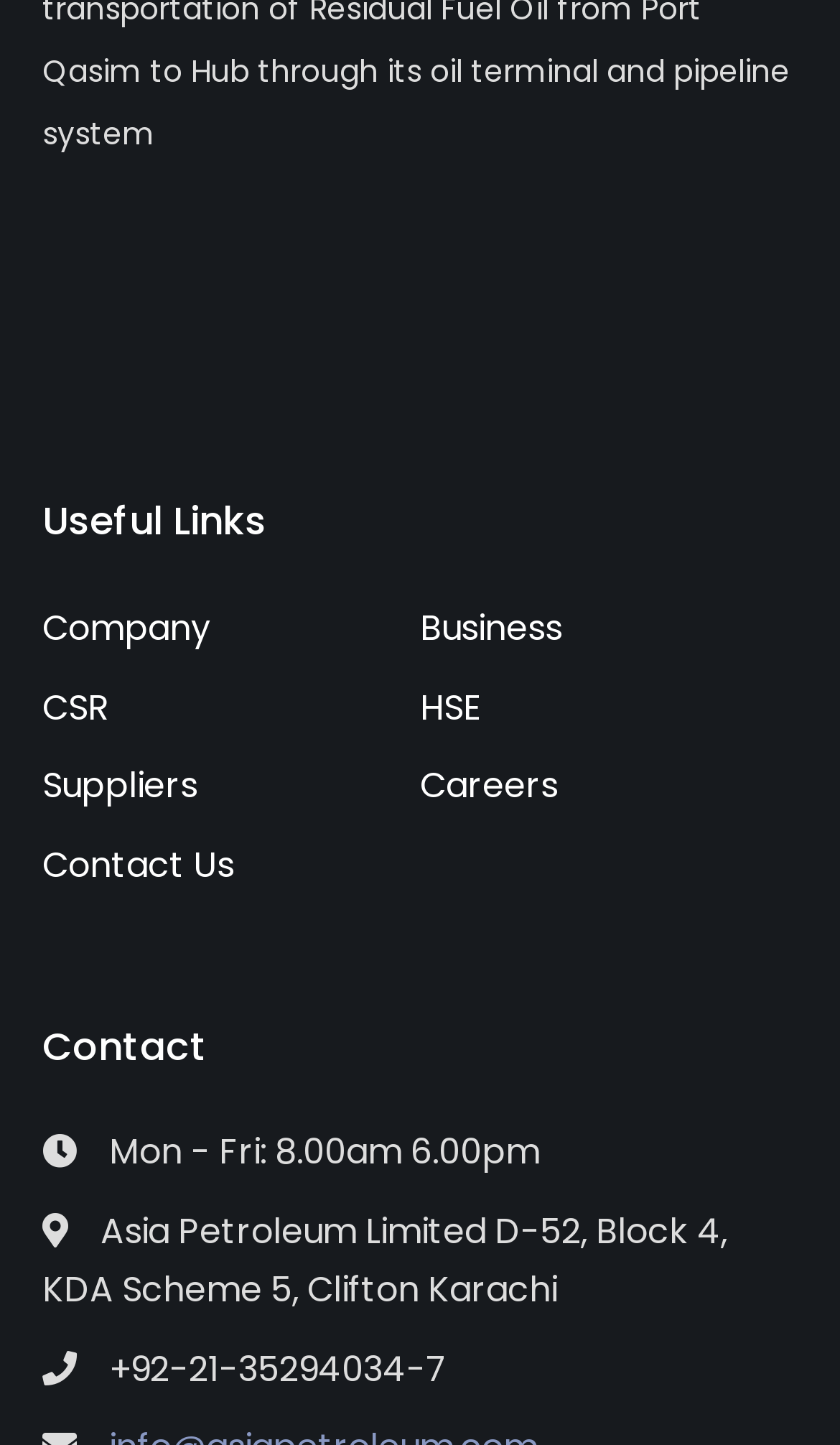What is the city in the image?
Deliver a detailed and extensive answer to the question.

The webpage has two images with the OCR text 'Paris', which suggests that the city in the image is Paris.